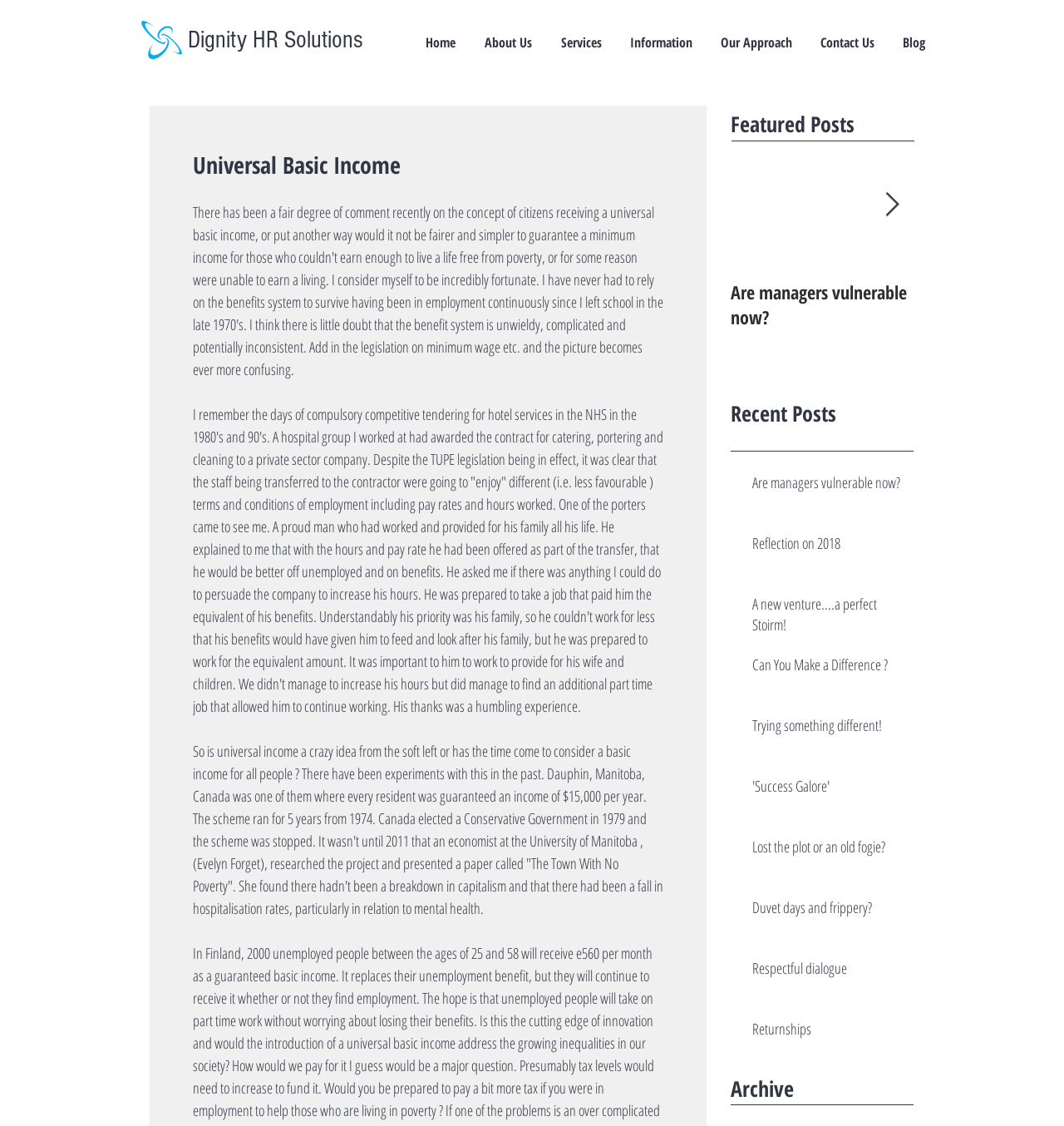Pinpoint the bounding box coordinates of the element to be clicked to execute the instruction: "check the Romance Package – Standard".

None